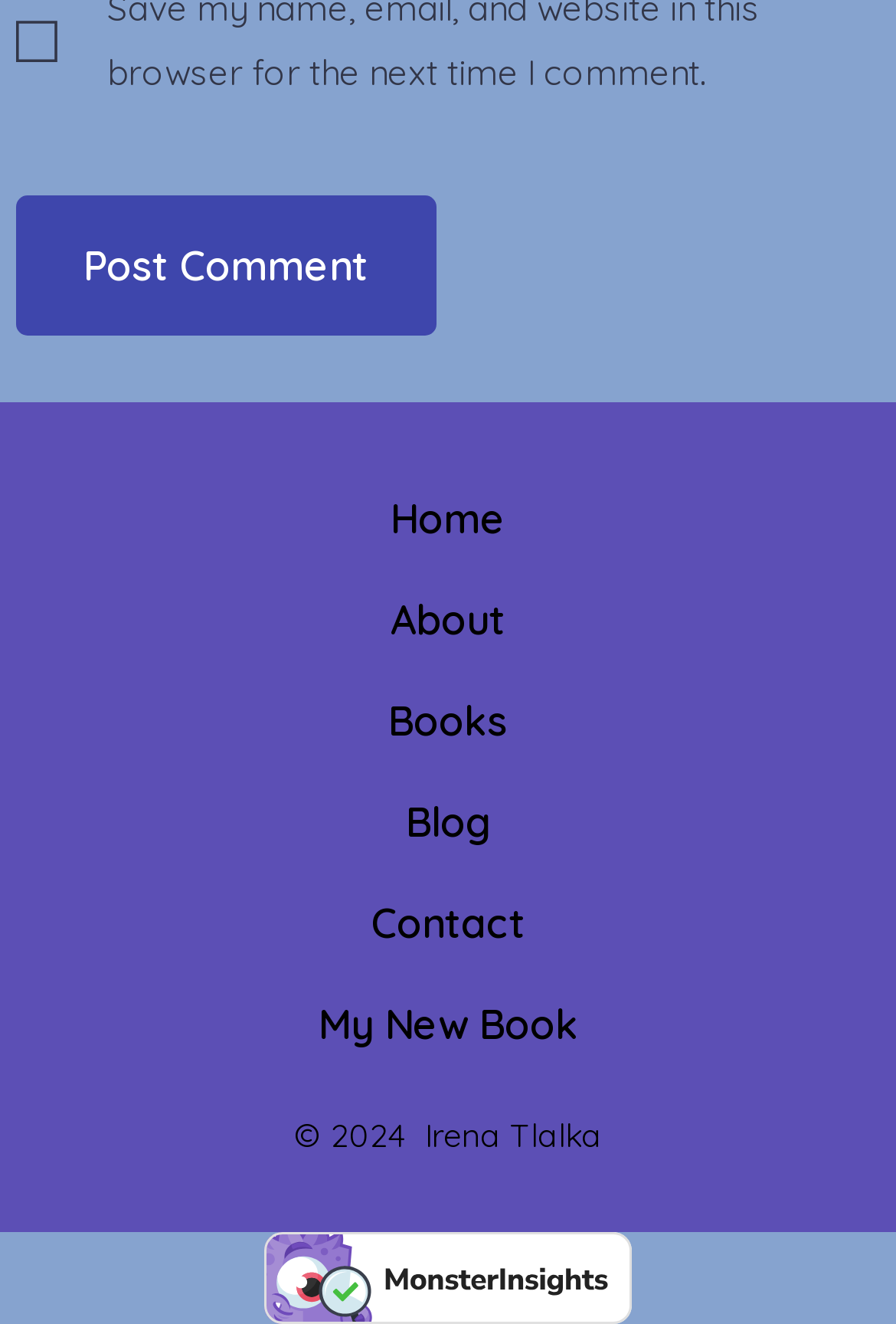Based on the visual content of the image, answer the question thoroughly: What year is the copyright for?

The copyright symbol is followed by the year '2024', indicating that the copyright is for that year.